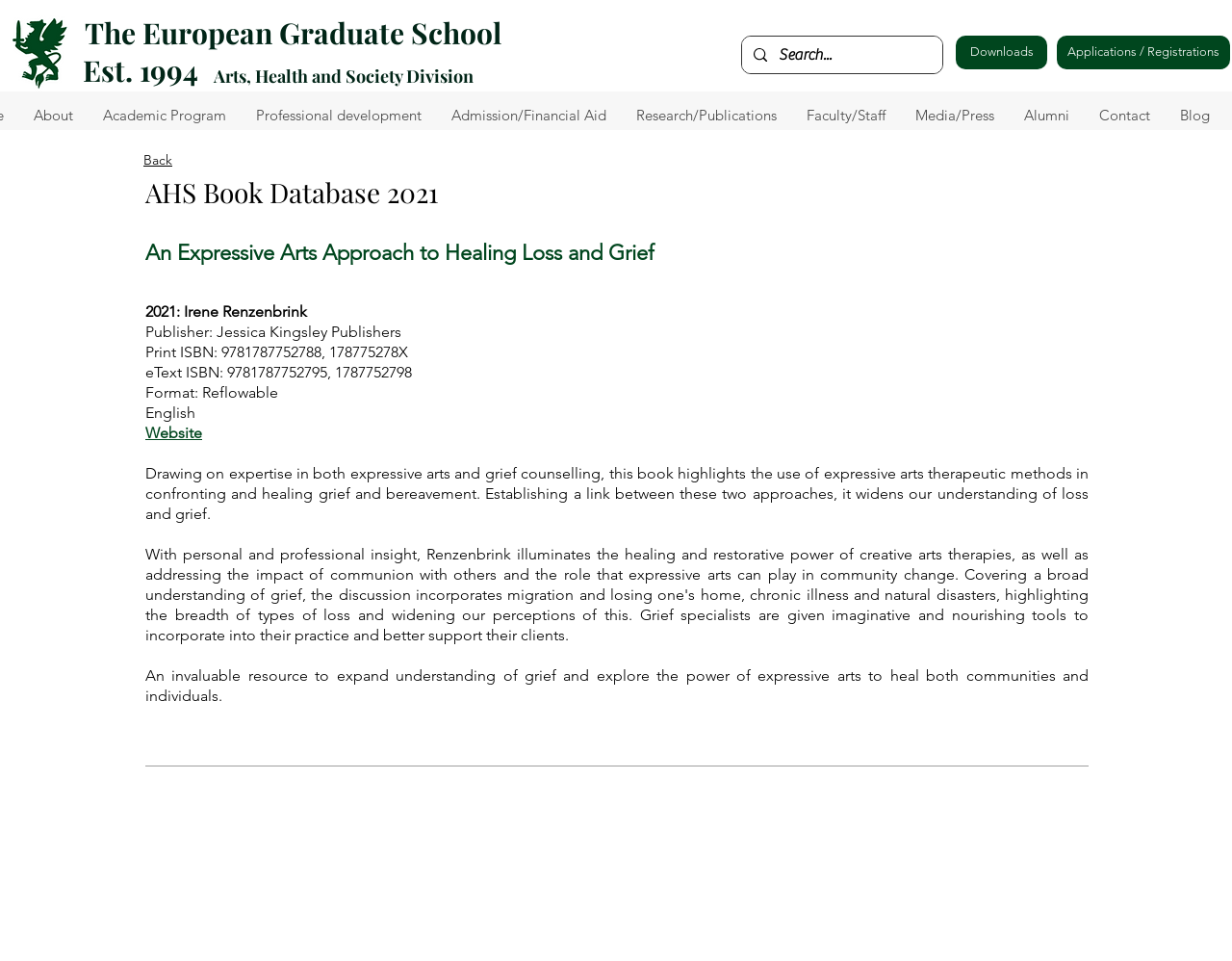Locate the bounding box coordinates of the segment that needs to be clicked to meet this instruction: "Search for something".

[0.632, 0.038, 0.732, 0.077]